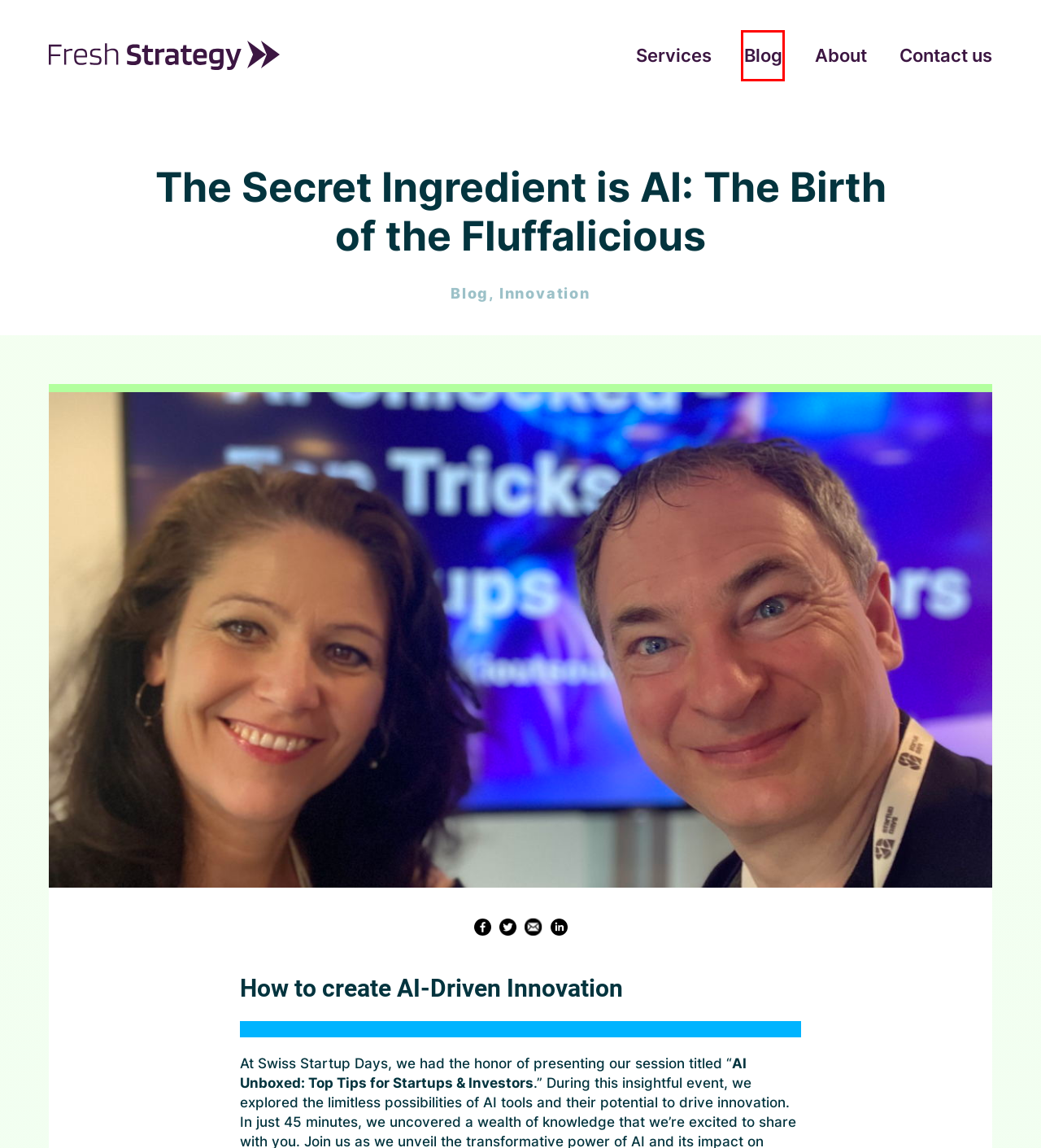Examine the screenshot of the webpage, noting the red bounding box around a UI element. Pick the webpage description that best matches the new page after the element in the red bounding box is clicked. Here are the candidates:
A. Contact us - Fresh Strategy
B. Terms & Conditions - Fresh Strategy
C. Fresh Strategy
D. Privacy Policy - Fresh Strategy
E. Text to Speech & AI Voice Generator | ElevenLabs
F. AI Journey: From Skeptic to Enthusiast | Stephanie Kioutsoukis
G. Blog – Fresh Strategy
H. Imprint - Fresh Strategy

G